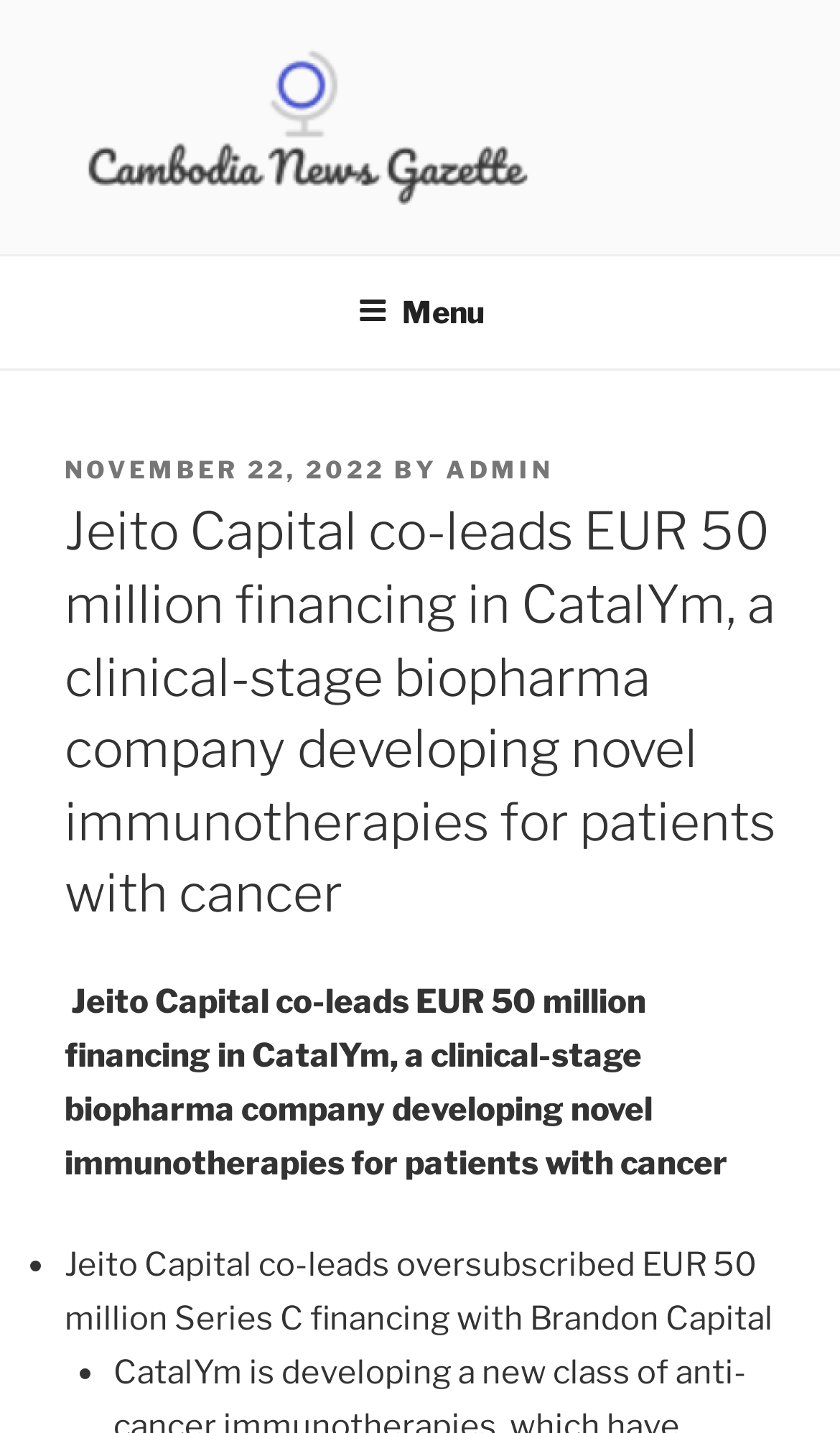Reply to the question below using a single word or brief phrase:
What is the date of the news post?

NOVEMBER 22, 2022